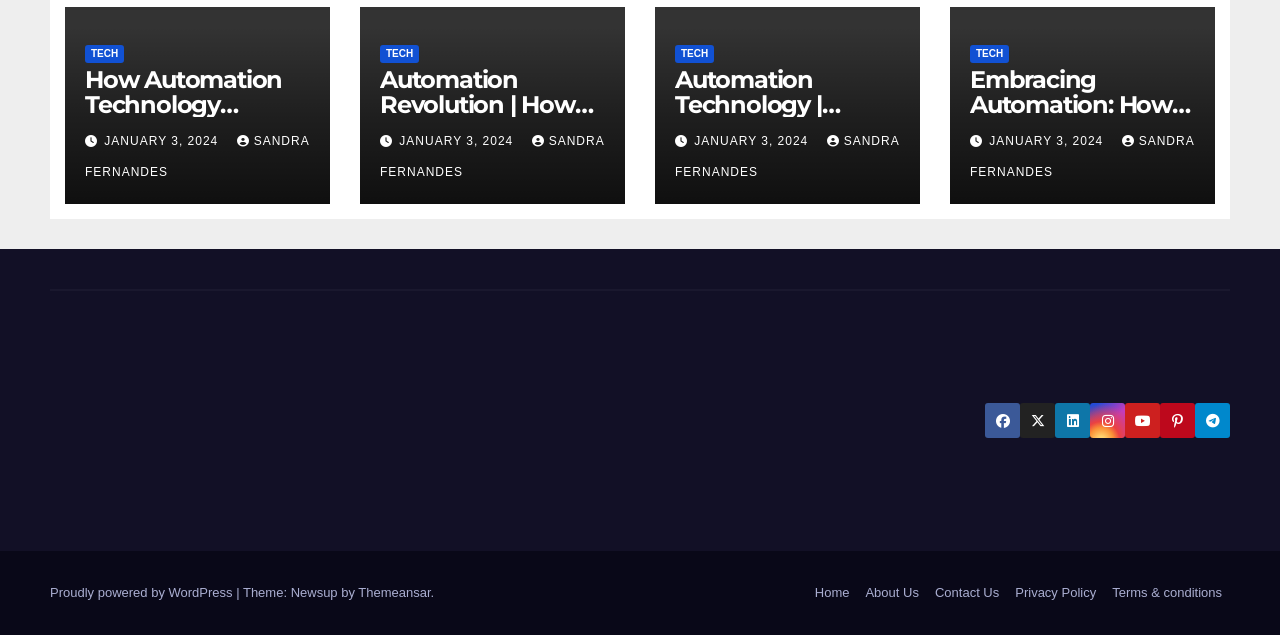What are the categories available in the footer section?
Answer the question with a single word or phrase by looking at the picture.

Home, About Us, Contact Us, Privacy Policy, Terms & conditions